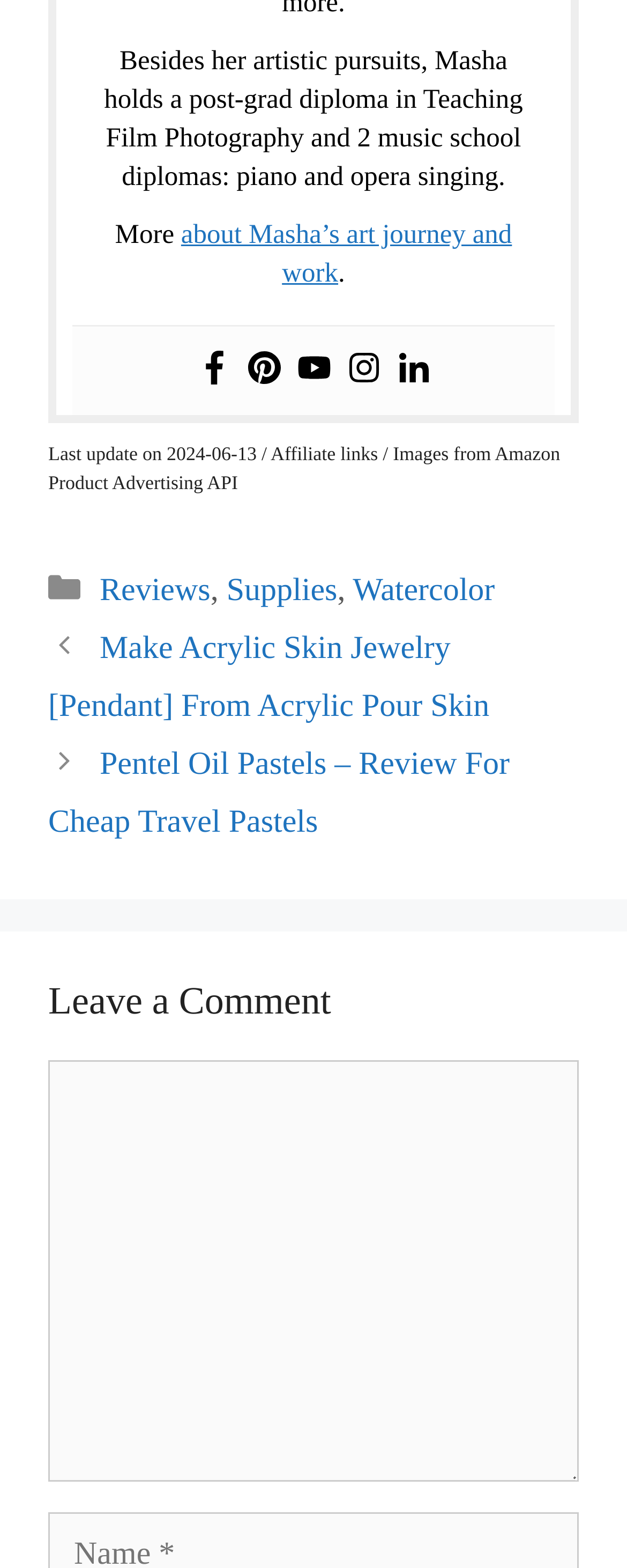What is the last update date?
Using the visual information, respond with a single word or phrase.

2024-06-13